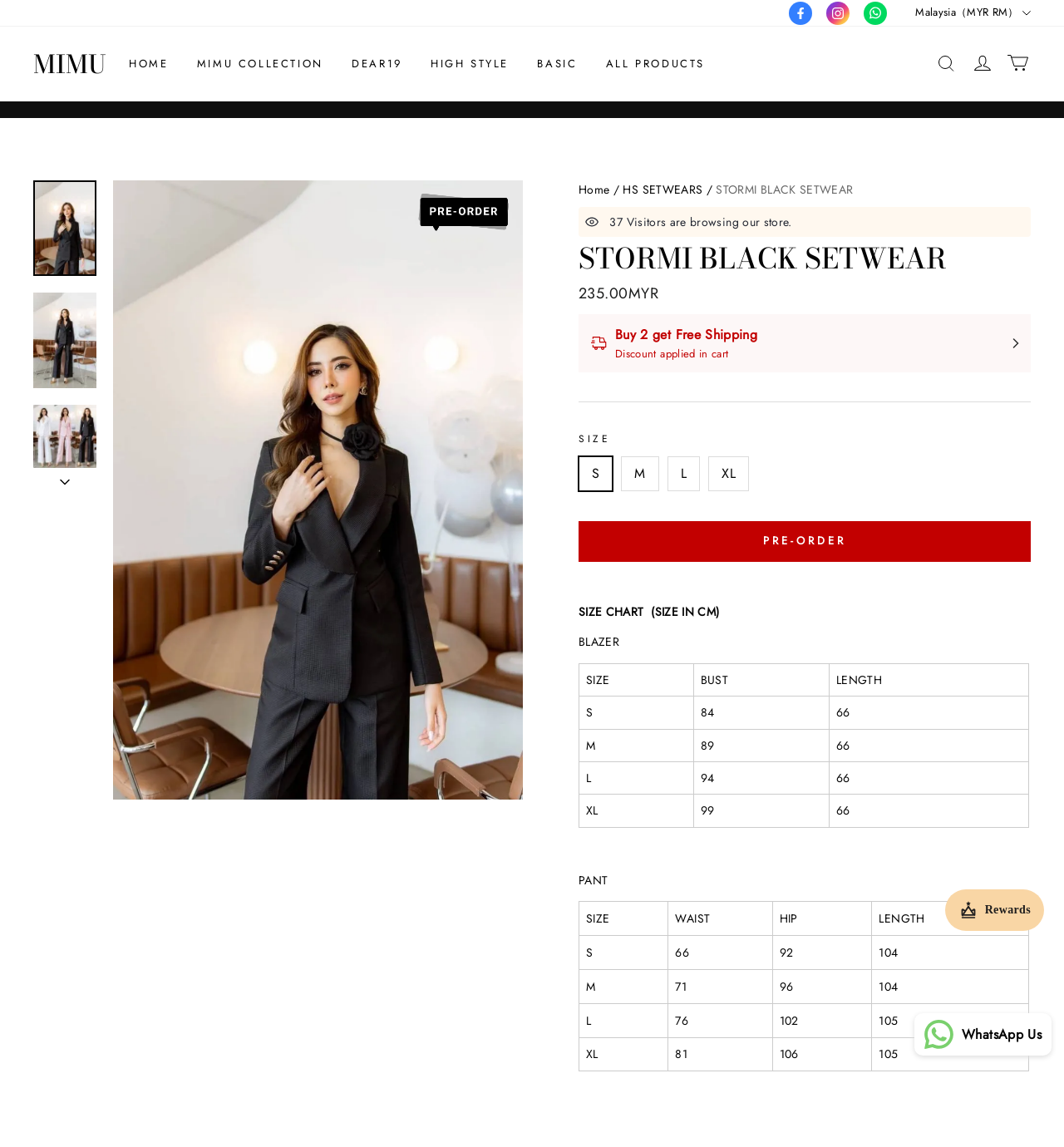Identify the bounding box for the described UI element. Provide the coordinates in (top-left x, top-left y, bottom-right x, bottom-right y) format with values ranging from 0 to 1: STORMI BLACK SETWEAR

[0.673, 0.158, 0.802, 0.172]